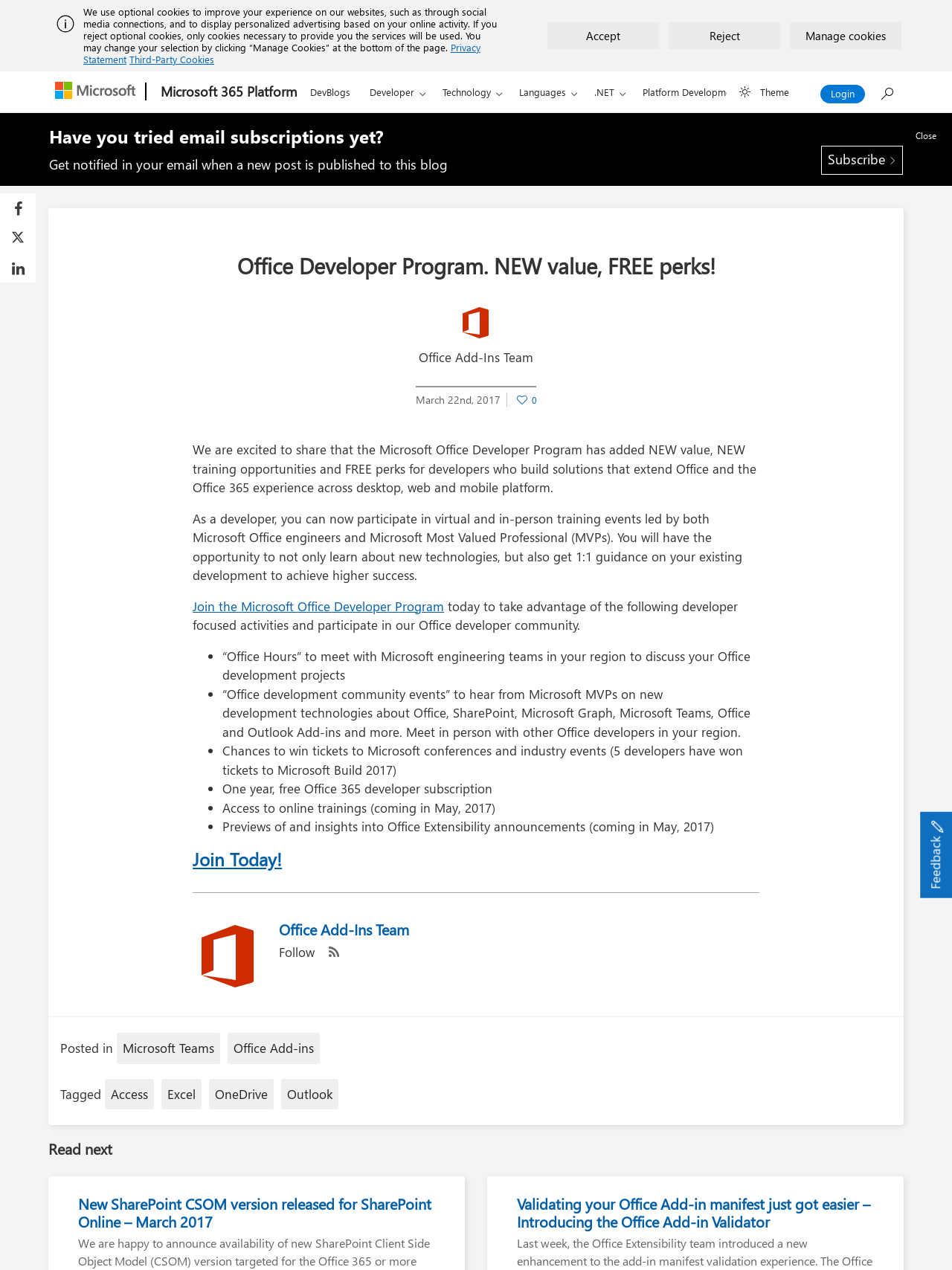What type of events can developers participate in through the Office Developer Program?
Please respond to the question with a detailed and informative answer.

The article mentions that developers can participate in virtual and in-person training events led by Microsoft Office engineers and Microsoft Most Valued Professionals (MVPs) through the Office Developer Program.